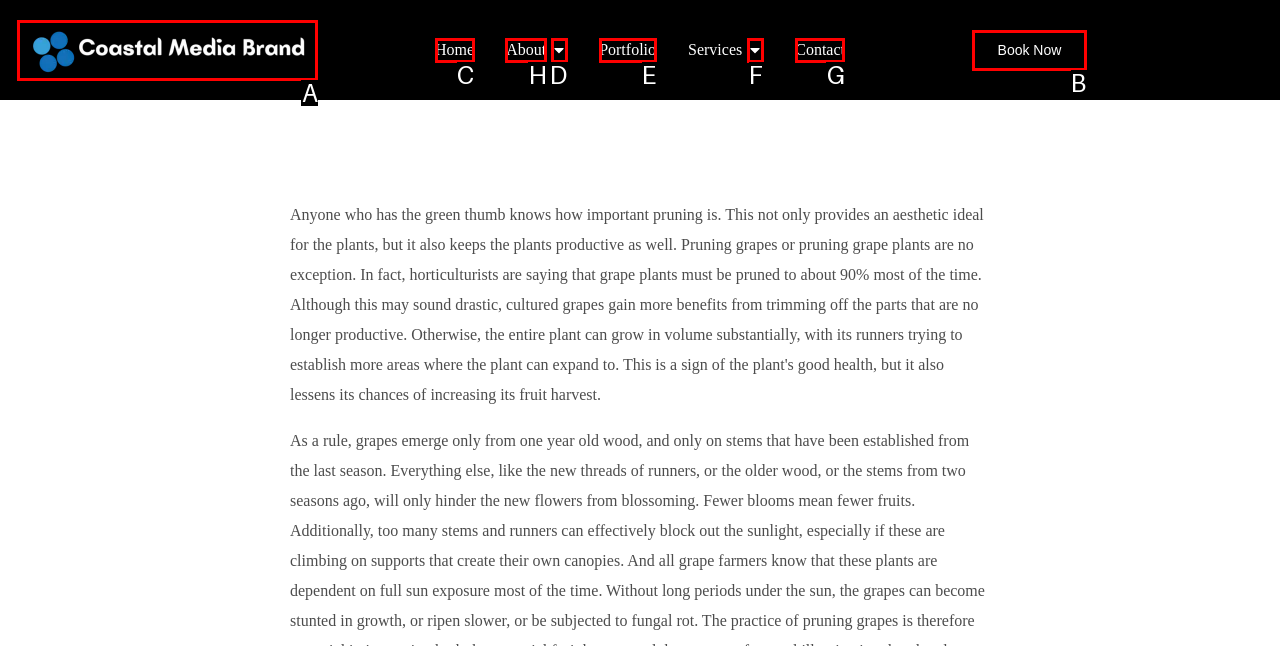Point out the option that needs to be clicked to fulfill the following instruction: Go to the About page
Answer with the letter of the appropriate choice from the listed options.

H